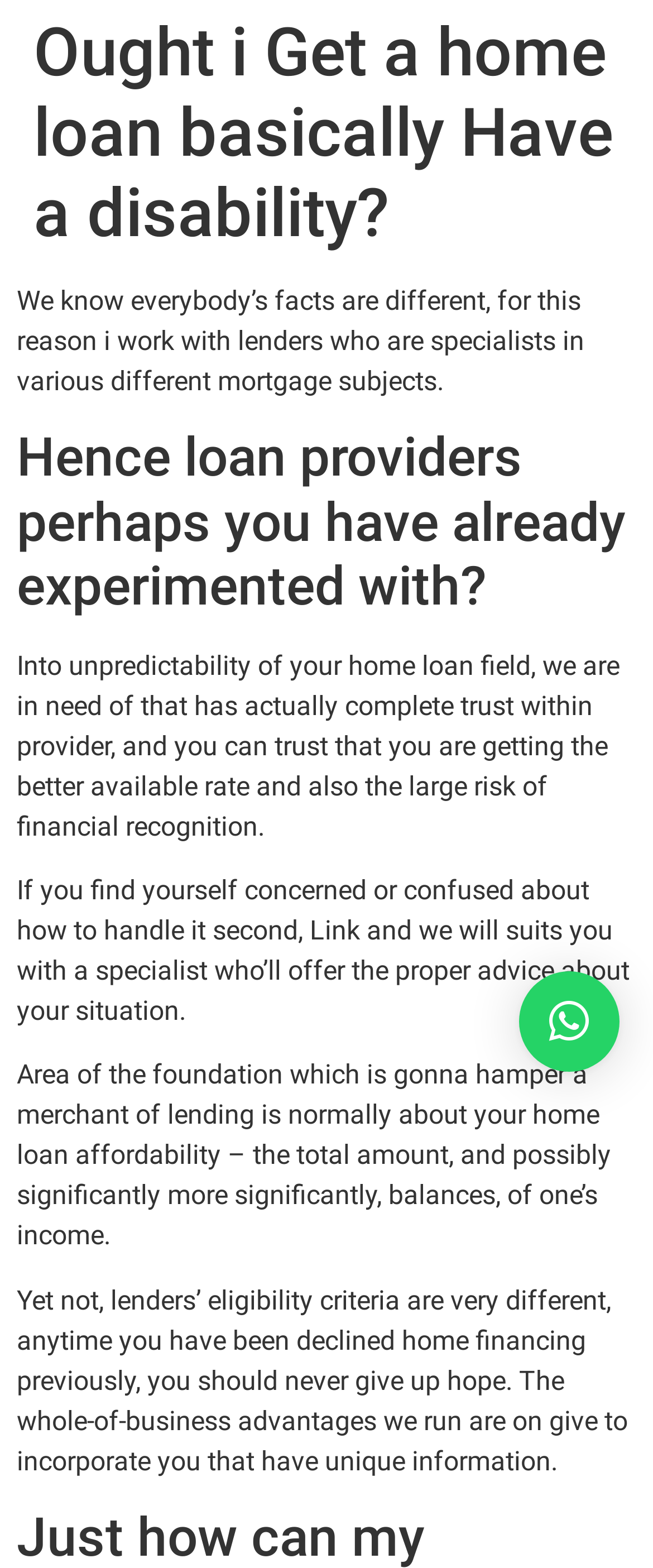Extract the heading text from the webpage.

Ought i Get a home loan basically Have a disability?